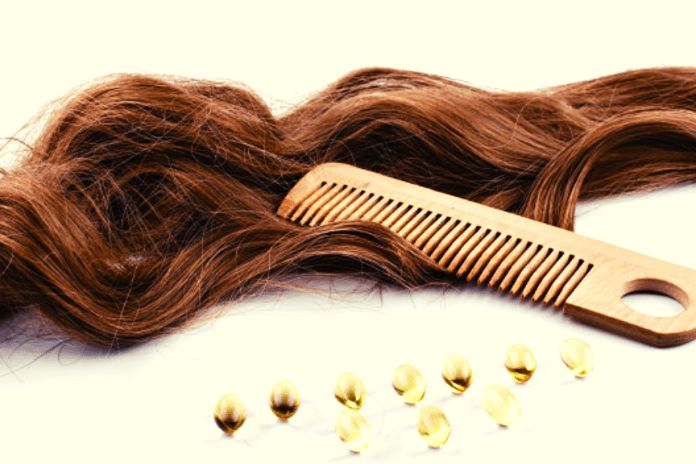Refer to the screenshot and answer the following question in detail:
What is the purpose of biotin?

According to the caption, biotin is a vital nutrient that has positive effects on hair, suggesting that its purpose is to promote hair health and wellness.